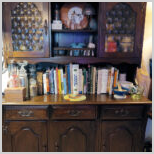What is on the upper section of the cabinet?
Relying on the image, give a concise answer in one word or a brief phrase.

Decorative objects